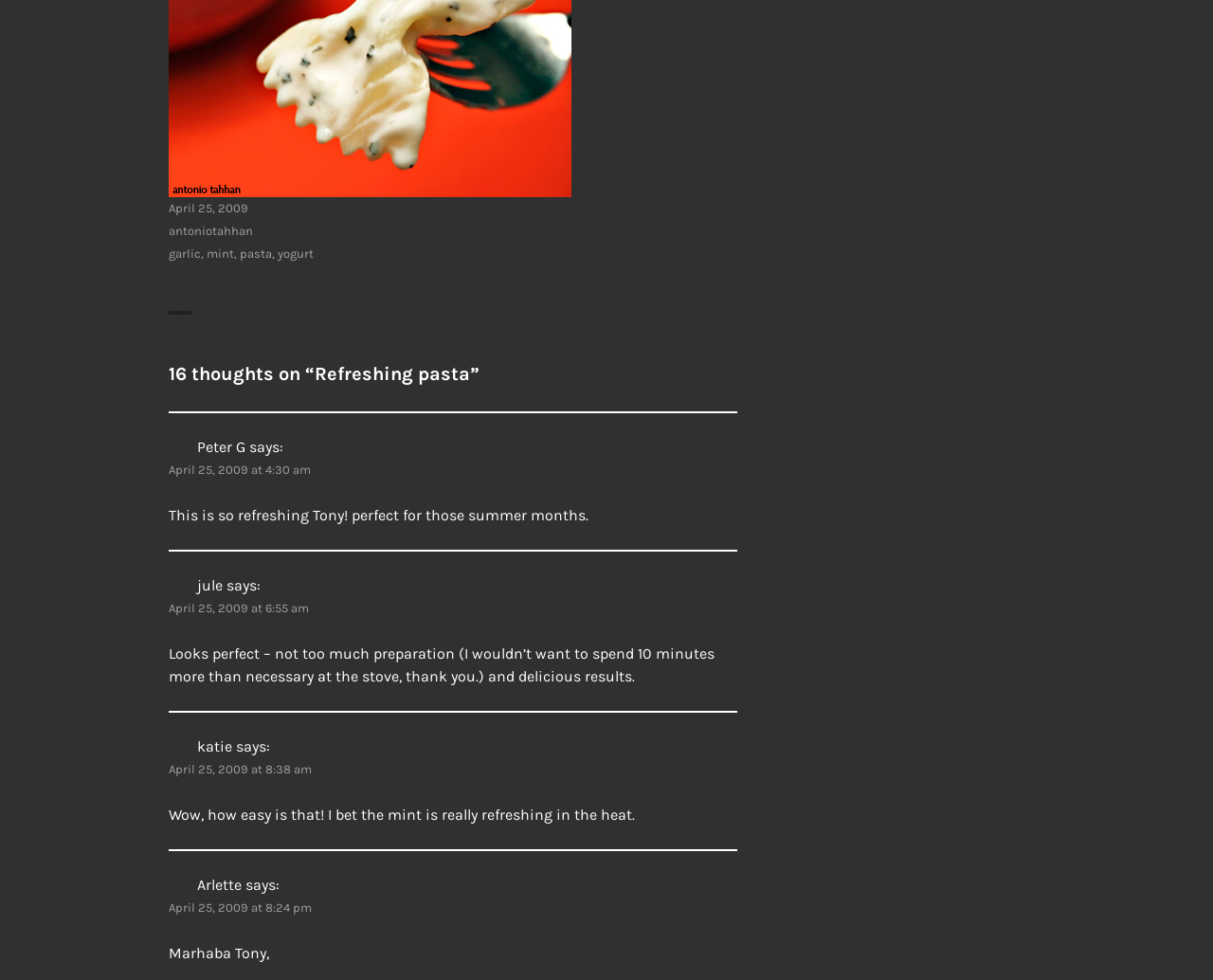Provide a single word or phrase answer to the question: 
What is the name of the first commenter?

Peter G